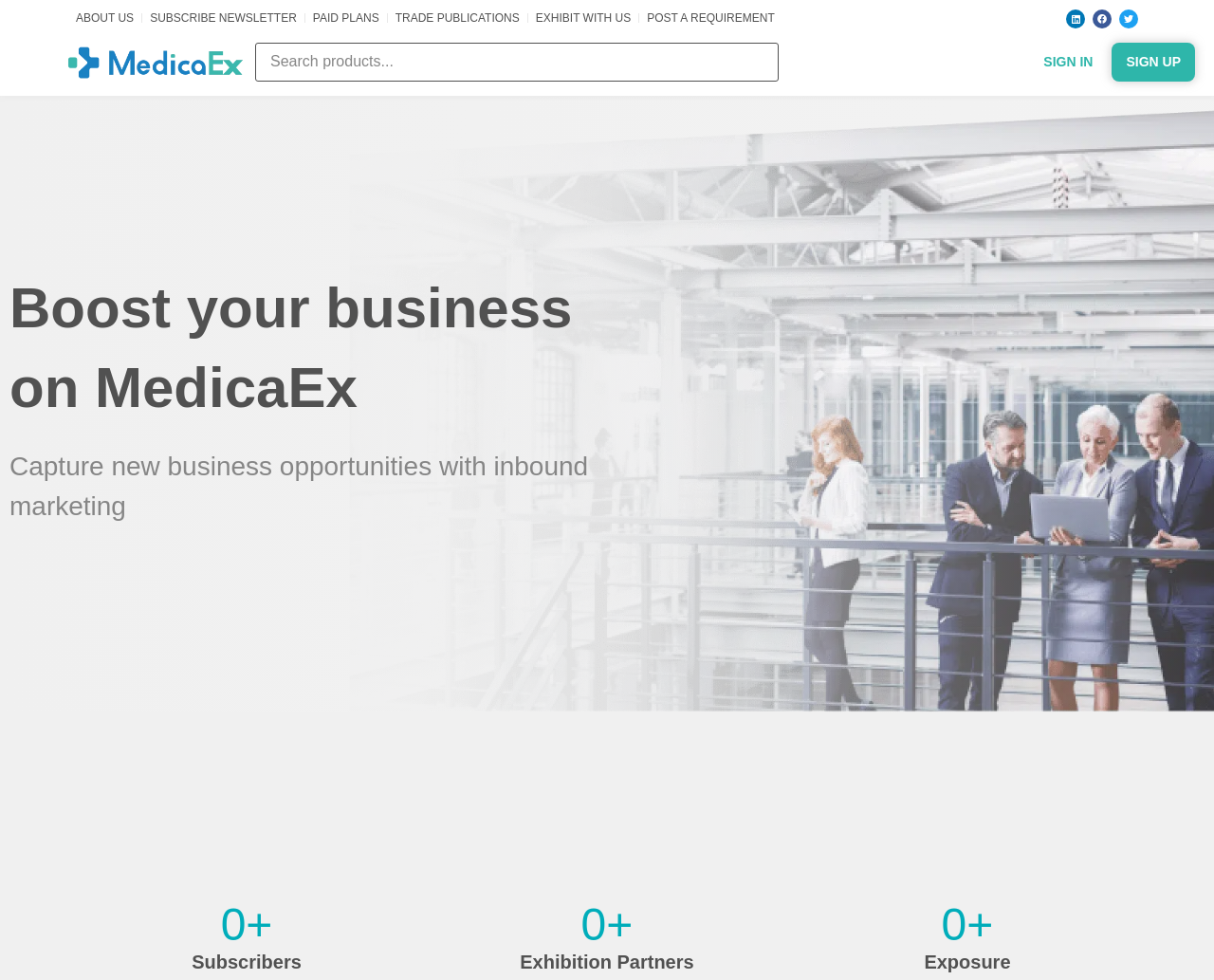Locate the bounding box coordinates of the clickable part needed for the task: "Post a requirement".

[0.533, 0.01, 0.638, 0.027]